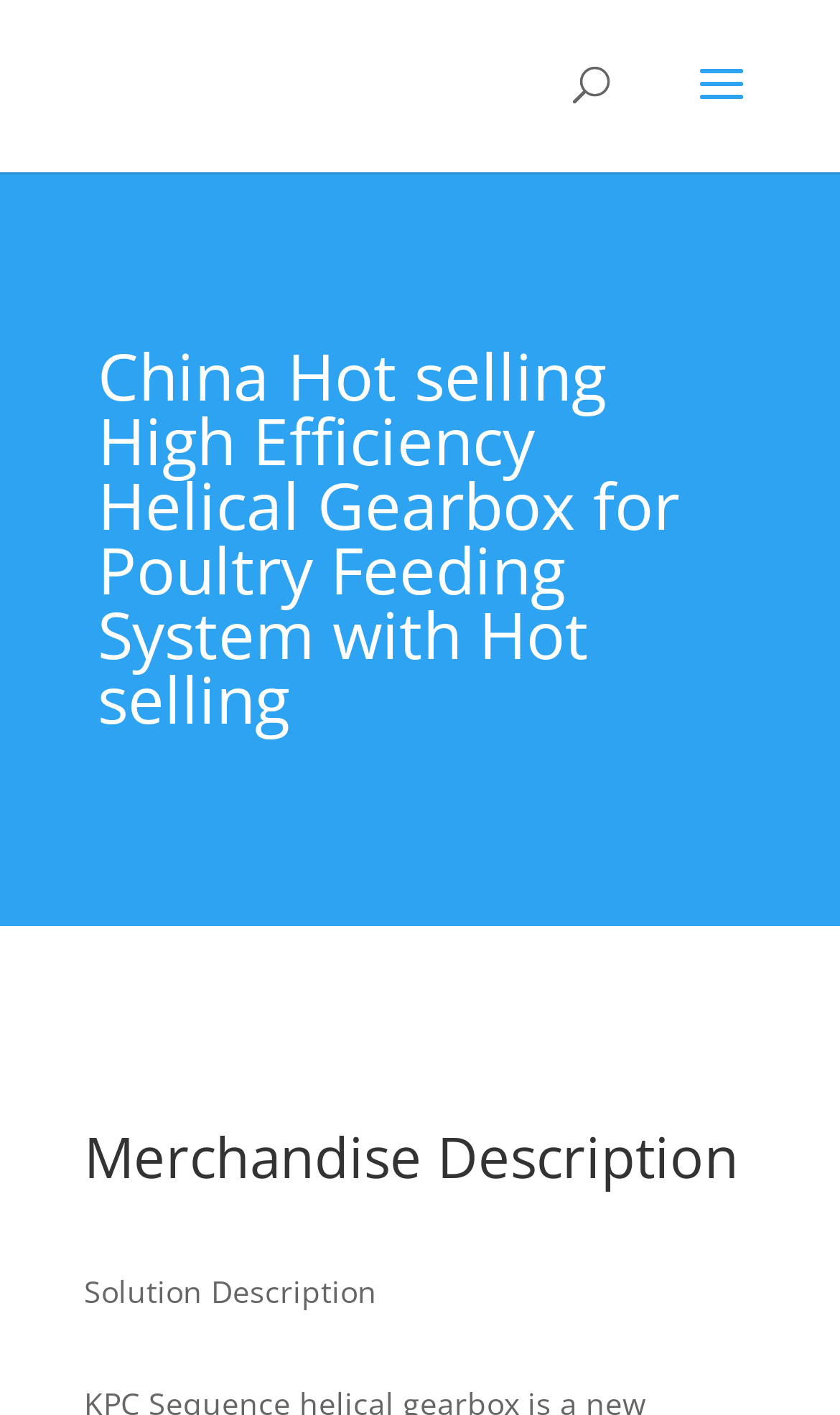Please identify the primary heading on the webpage and return its text.

China Hot selling High Efficiency Helical Gearbox for Poultry Feeding System with Hot selling